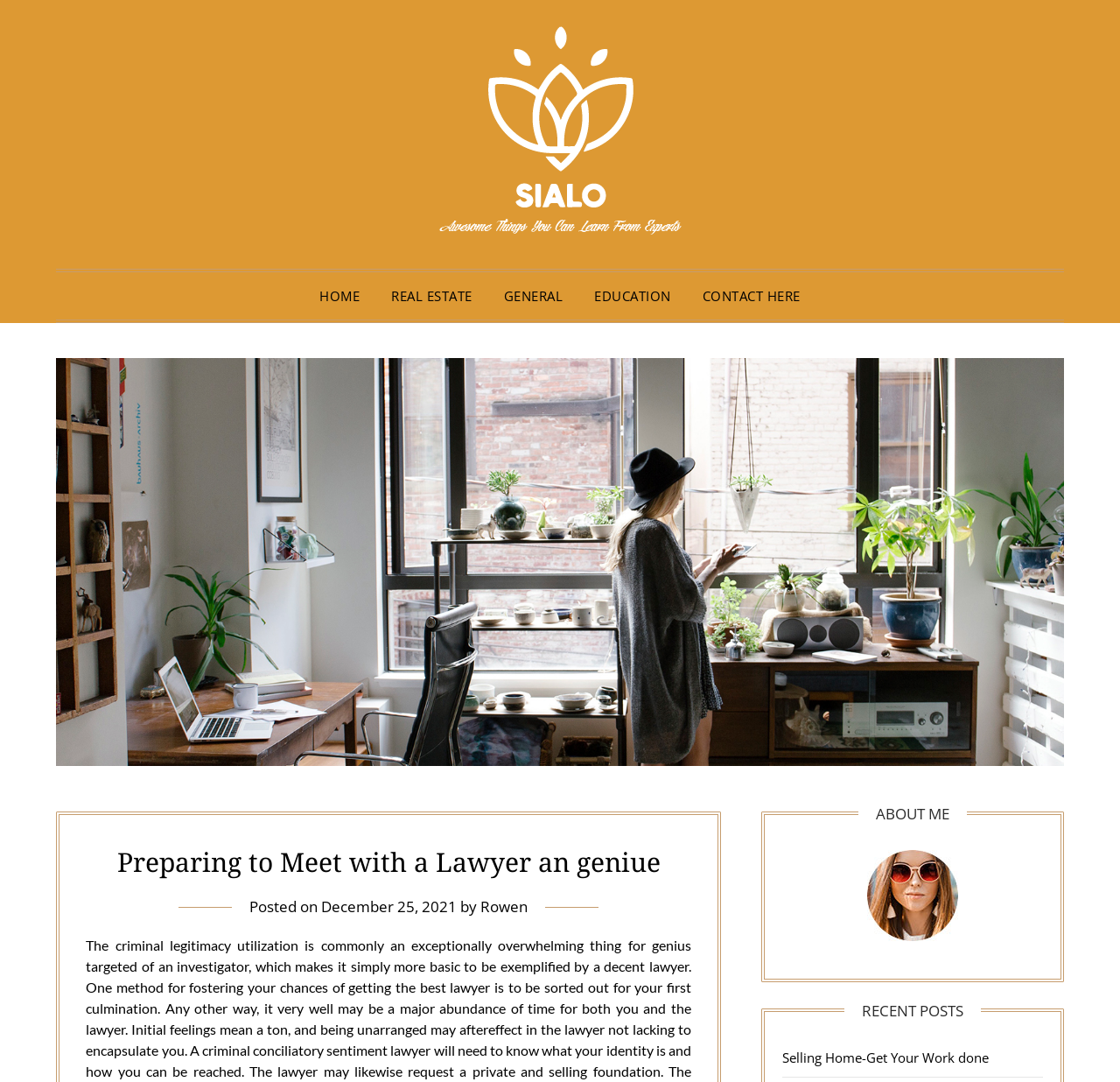Identify the headline of the webpage and generate its text content.

Preparing to Meet with a Lawyer an geniue